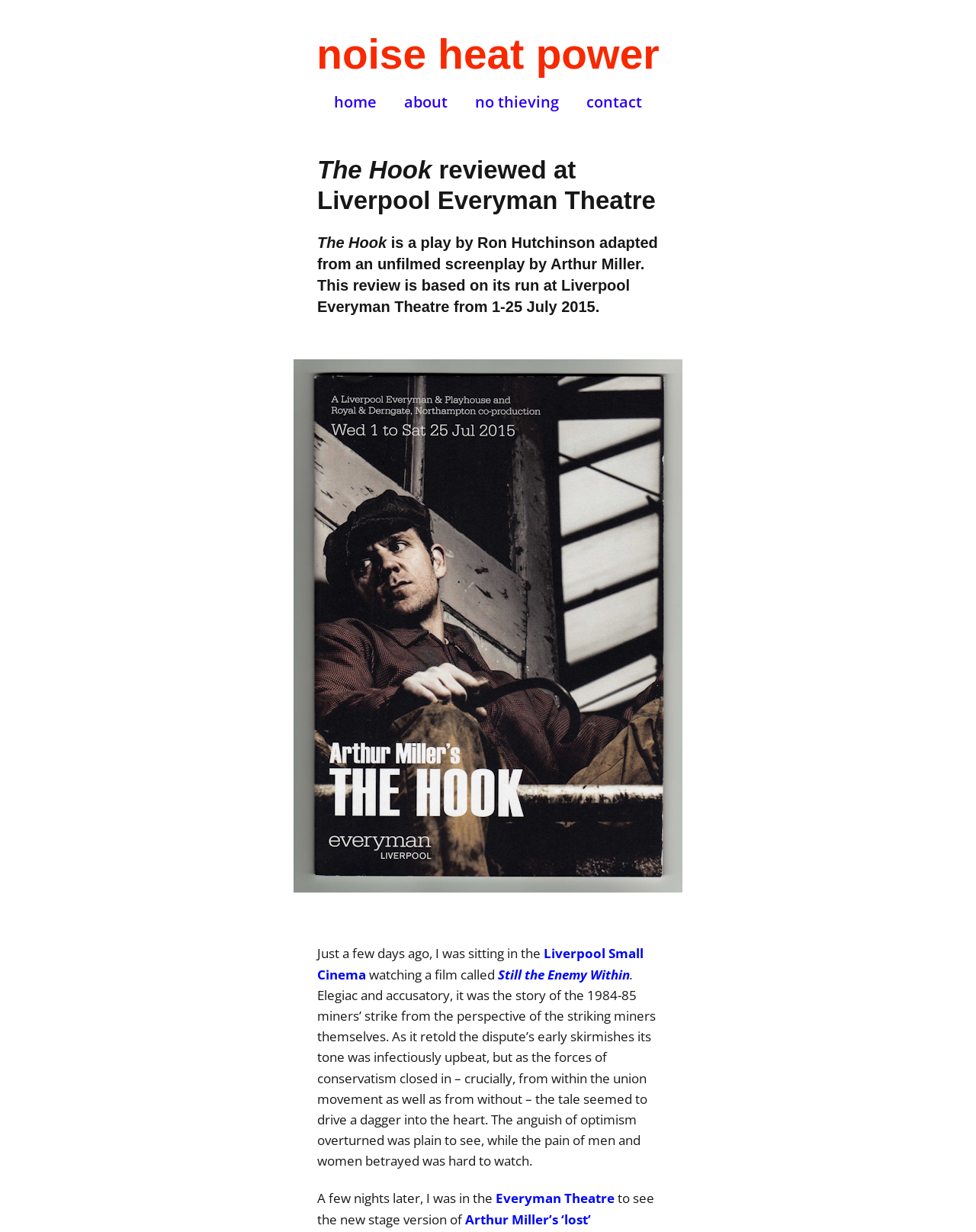Please determine the bounding box coordinates of the element's region to click for the following instruction: "contact the website owner".

[0.588, 0.076, 0.67, 0.09]